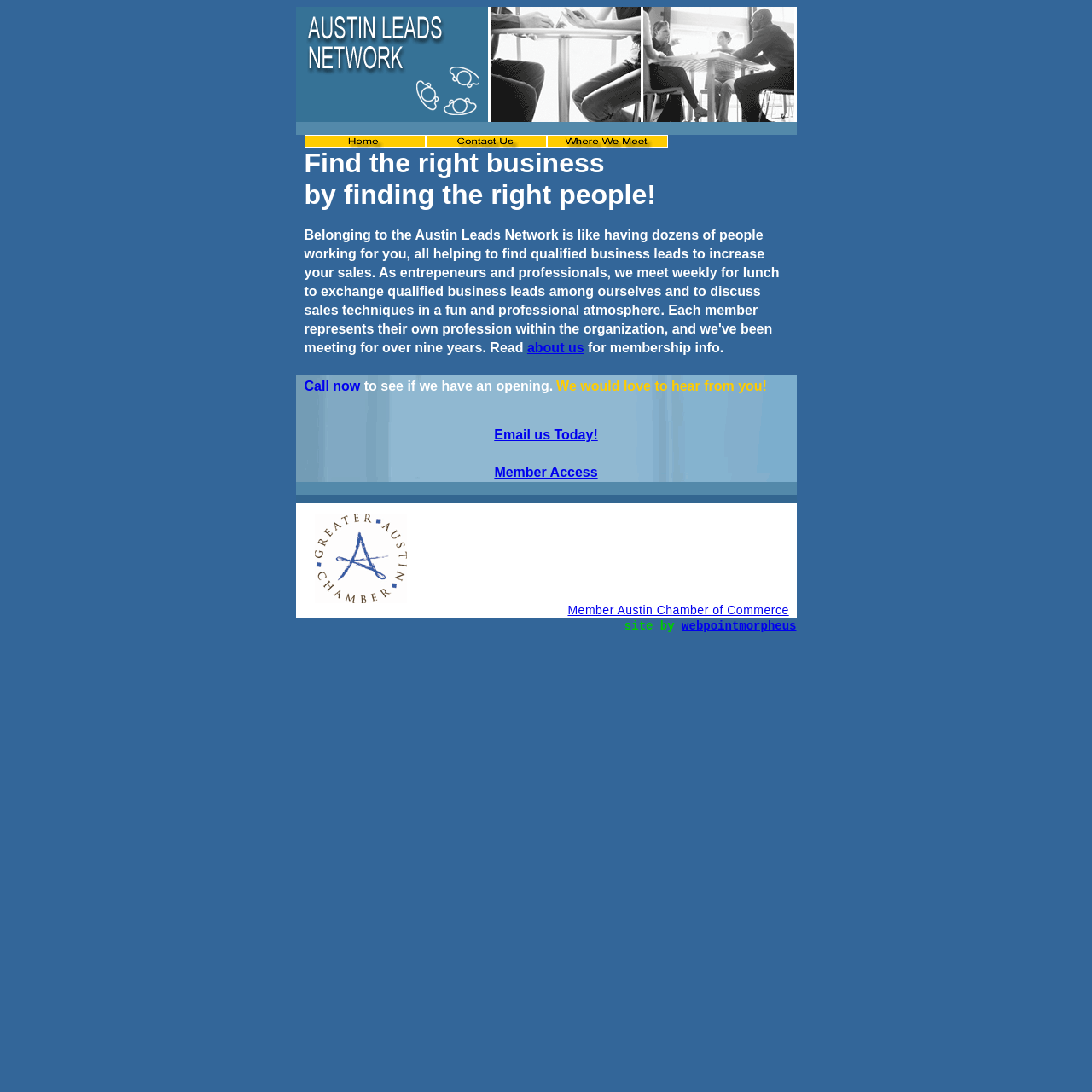Offer a detailed explanation of the webpage layout and contents.

The webpage is about Austin Leads Network, a business leads exchange platform for professionals in a networking lunch atmosphere. At the top, there is a header section with a logo and a title "Business Leads & Contacts Networking in Austin, Texas" repeated twice, accompanied by two images. 

Below the header, there is a main content section divided into three parts. The first part has a title "Business Leads & Contacts Networking in Austin, Texas" and a brief description of the network, explaining how it works and its benefits. This section also contains three images and three links to "Business Leads & Contacts Networking in Austin, Texas".

The second part of the main content section has a paragraph of text describing the network's activities, including weekly lunch meetings and exchanging qualified business leads. There are also several links and buttons, including "about us", "Call now", "Email us Today!", and "Member Access".

The third part of the main content section has a footer section with a title "Business Leads & Contacts Networking in Austin, Texas" and a mention of being a member of the Austin Chamber of Commerce, accompanied by an image and a link. At the very bottom, there is a credit line "site by webpointmorpheus" with a link to the website.